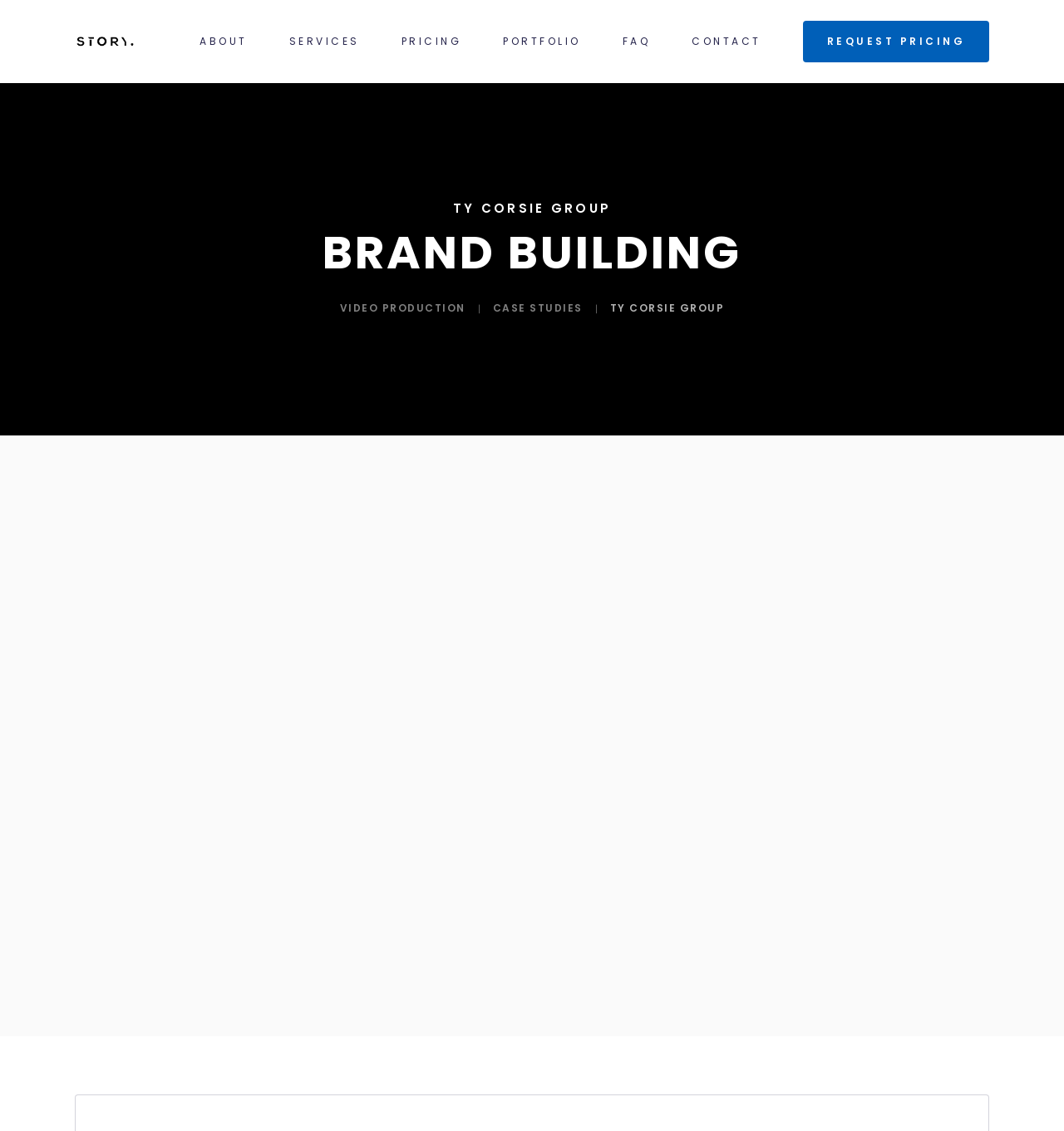Identify the bounding box coordinates of the area you need to click to perform the following instruction: "go back to home".

[0.07, 0.0, 0.188, 0.073]